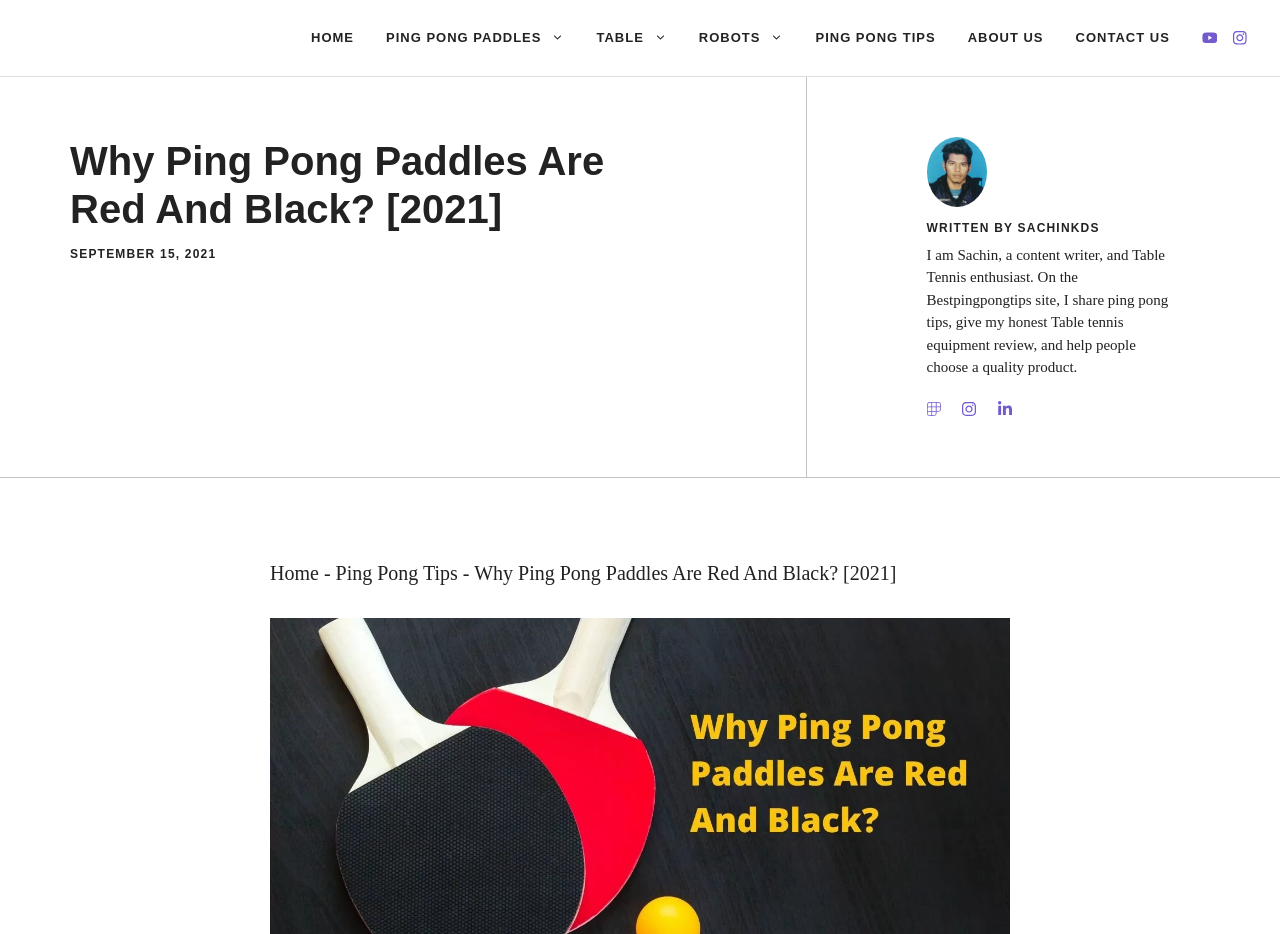Refer to the image and provide an in-depth answer to the question:
What is the category of the current post?

The category of the current post is mentioned in the breadcrumbs navigation which is located below the main content area.